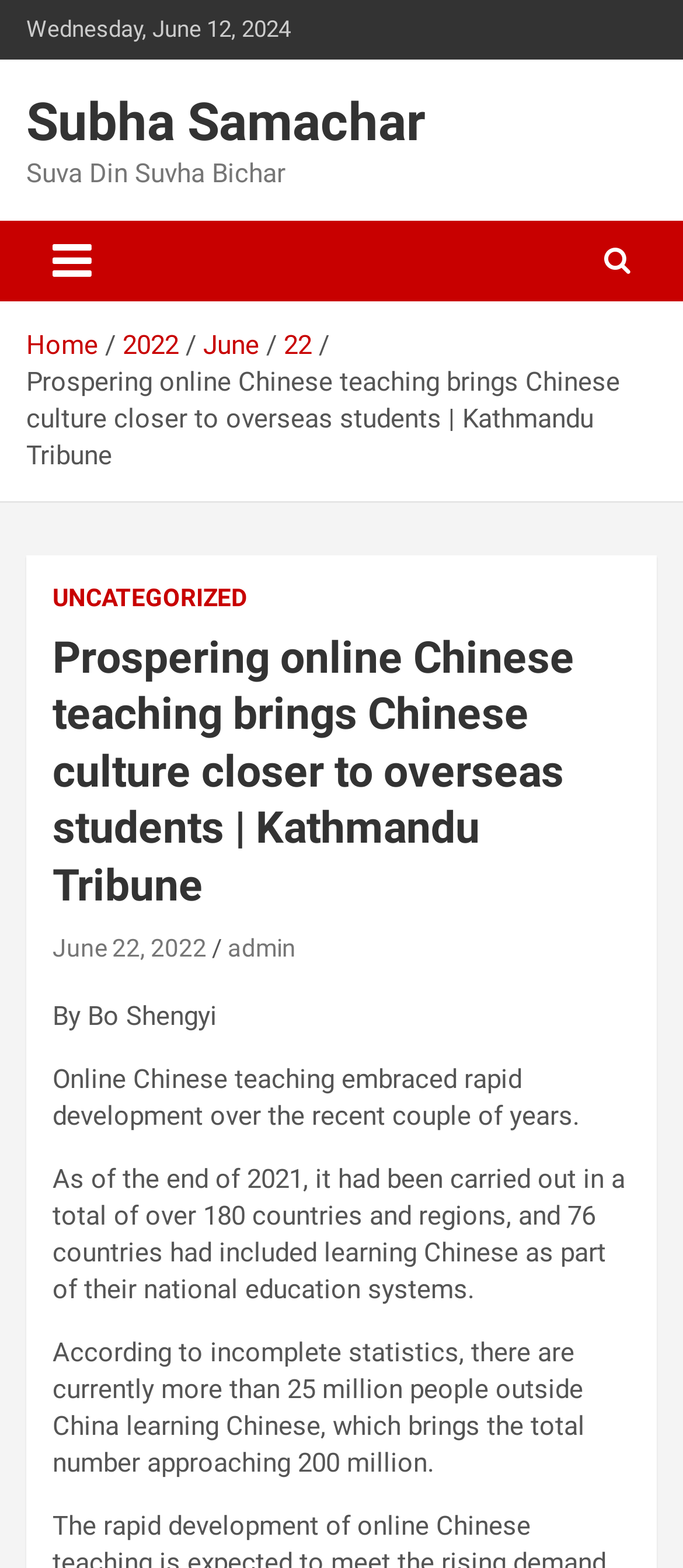Could you find the bounding box coordinates of the clickable area to complete this instruction: "View UNCATEGORIZED articles"?

[0.077, 0.371, 0.362, 0.393]